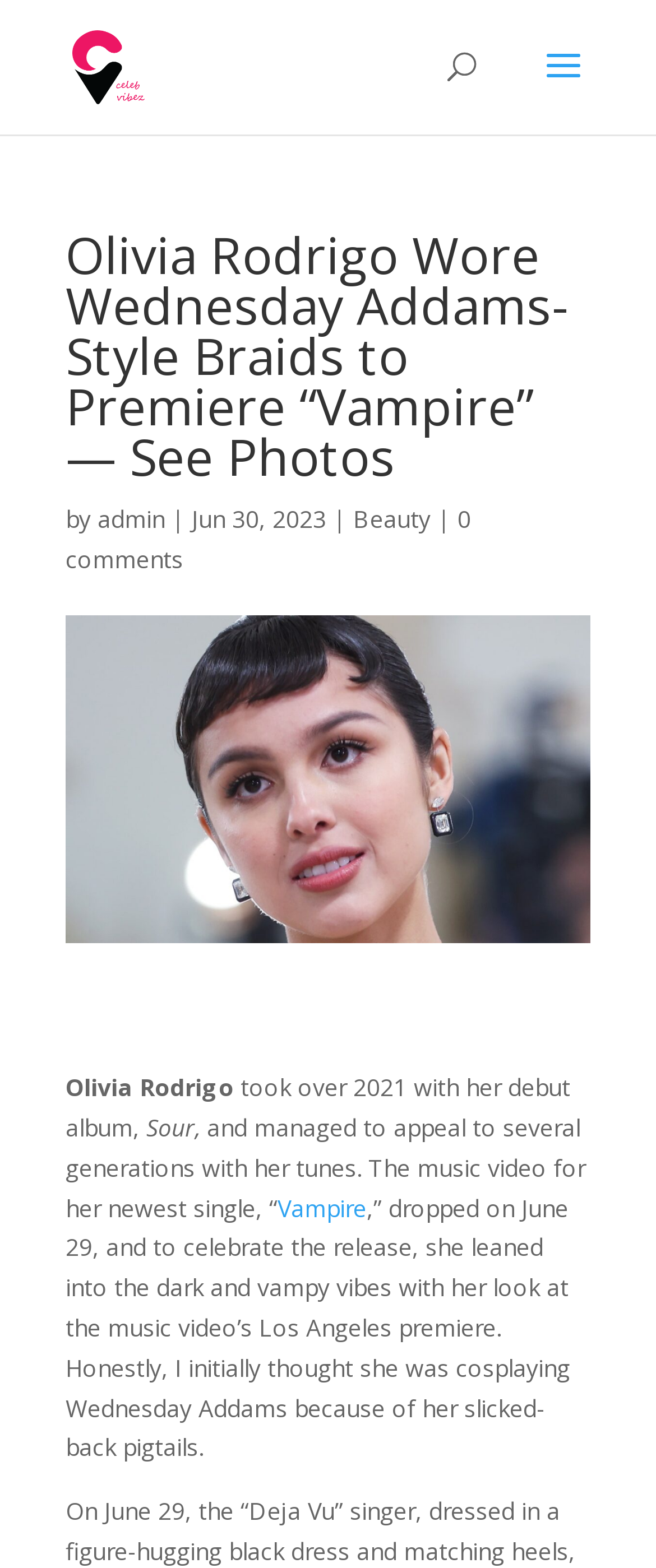What is the category of the article?
Give a single word or phrase as your answer by examining the image.

Beauty